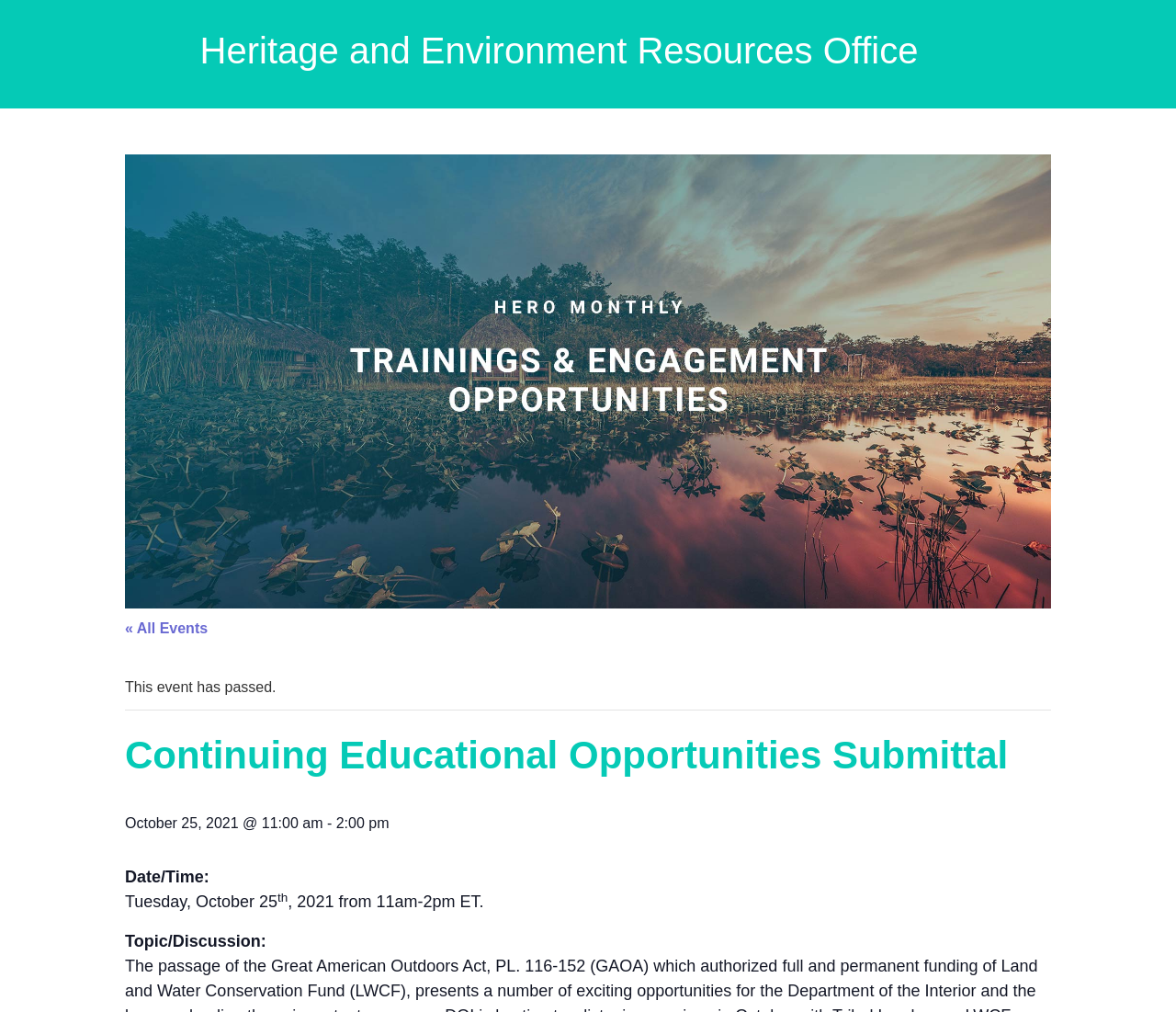Using the description: "Heritage and Environment Resources Office", identify the bounding box of the corresponding UI element in the screenshot.

[0.17, 0.03, 0.781, 0.07]